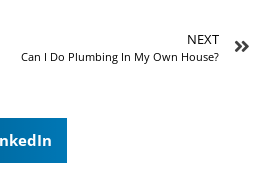Describe all the elements in the image extensively.

The image features a LinkedIn sharing button, designed in a rectangular shape with a blue background, where the word "LinkedIn" is prominently displayed in white text. This button allows users to share content easily on their LinkedIn profiles, facilitating professional networking and engagement with relevant topics in the plumbing industry. The button is situated beneath a "NEXT" link that guides users to the next article titled "Can I Do Plumbing In My Own House?", indicating a seamless navigation experience for readers interested in plumbing-related guidance.